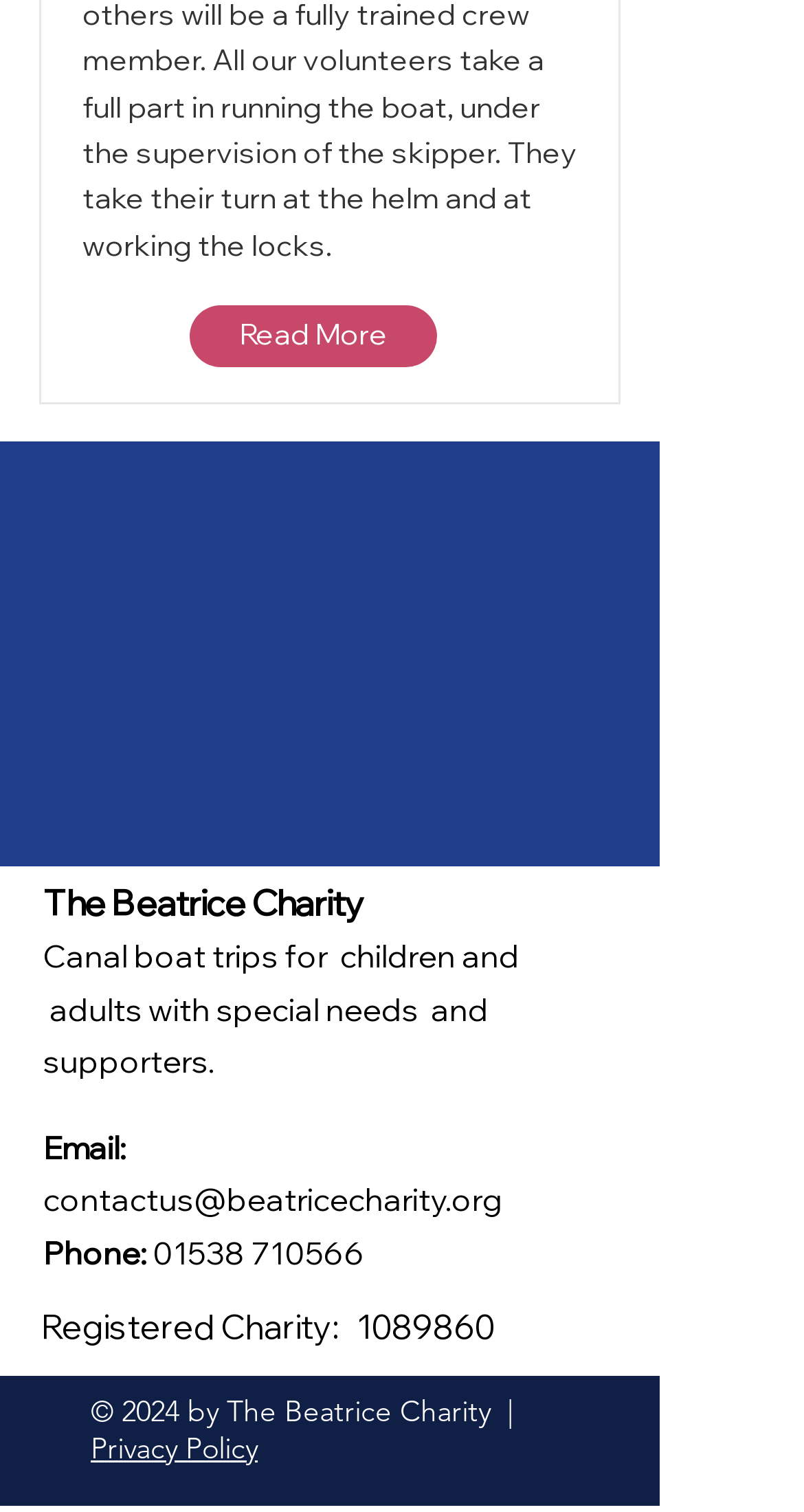Provide a brief response in the form of a single word or phrase:
What is the charity registration number?

1089860